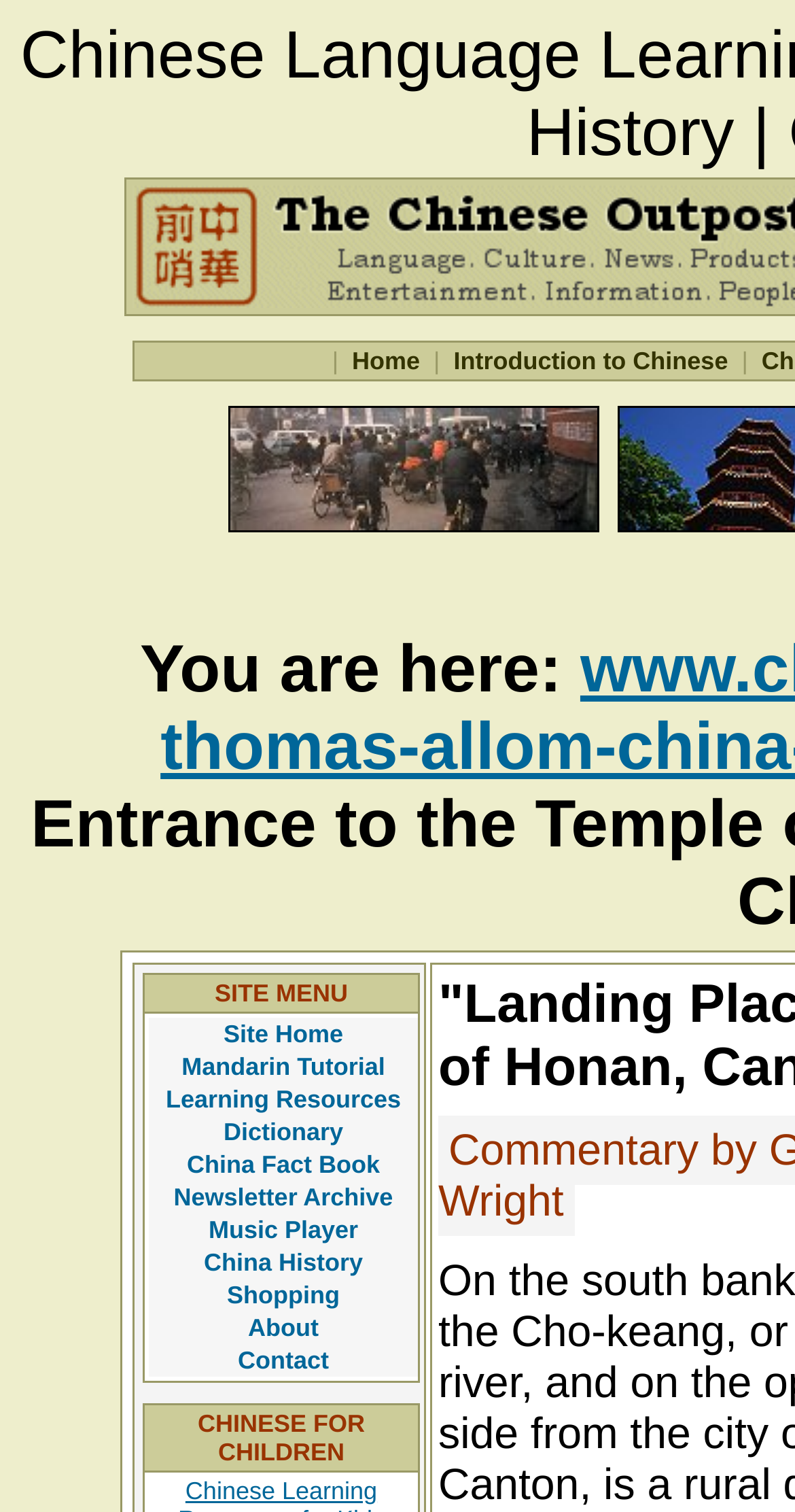Indicate the bounding box coordinates of the element that must be clicked to execute the instruction: "learn mandarin". The coordinates should be given as four float numbers between 0 and 1, i.e., [left, top, right, bottom].

[0.226, 0.695, 0.487, 0.716]